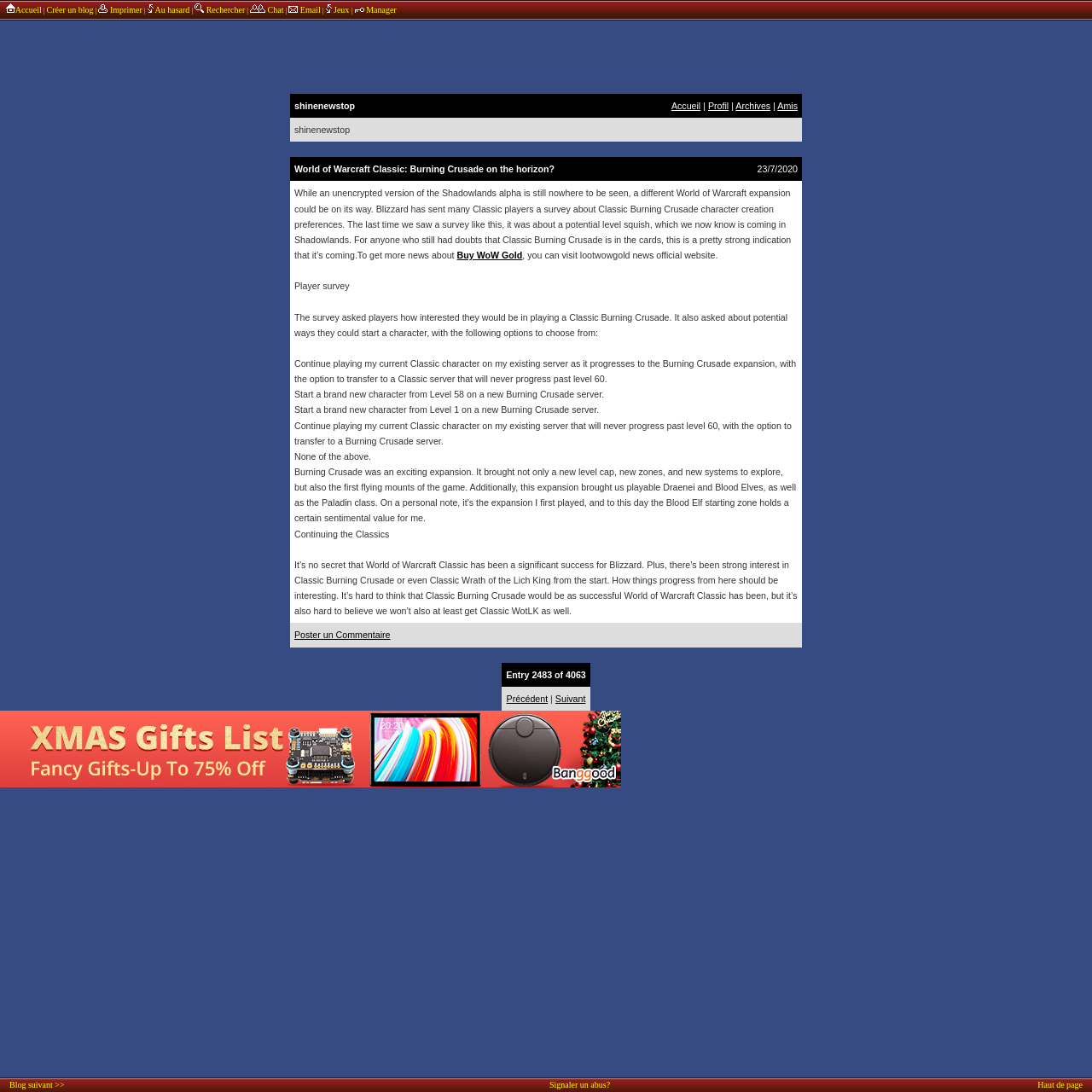Please study the image and answer the question comprehensively:
How many options are there to start a character in Classic Burning Crusade?

In the article, it is mentioned that Blizzard has sent a survey to players about Classic Burning Crusade character creation preferences, and there are four options to choose from: Continue playing my current Classic character on my existing server as it progresses to the Burning Crusade expansion, Start a brand new character from Level 58 on a new Burning Crusade server, Start a brand new character from Level 1 on a new Burning Crusade server, and Continue playing my current Classic character on my existing server that will never progress past level 60, with the option to transfer to a Burning Crusade server.